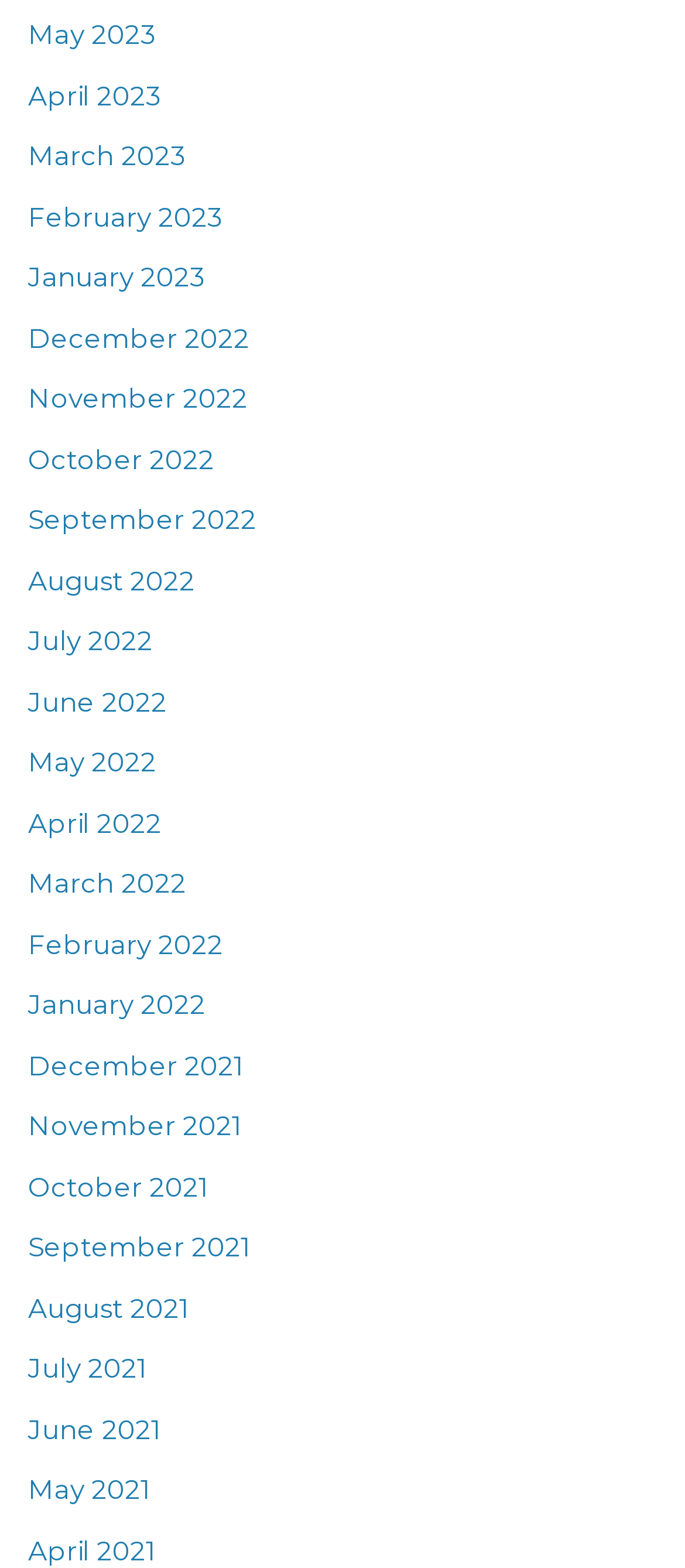What is the earliest month listed?
Please use the visual content to give a single word or phrase answer.

May 2021